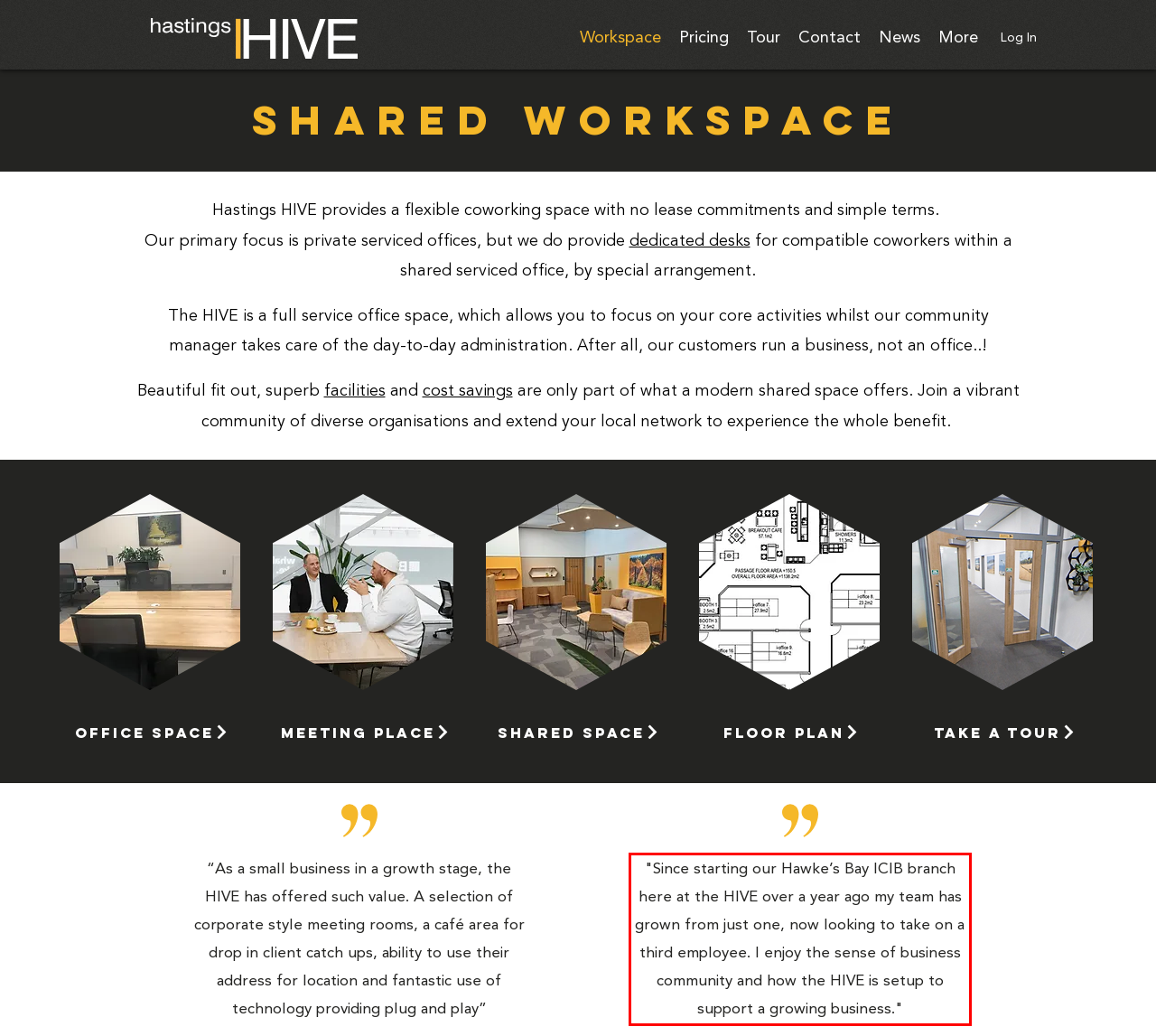Examine the webpage screenshot and use OCR to obtain the text inside the red bounding box.

"Since starting our Hawke’s Bay ICIB branch here at the HIVE over a year ago my team has grown from just one, now looking to take on a third employee. I enjoy the sense of business community and how the HIVE is setup to support a growing business."